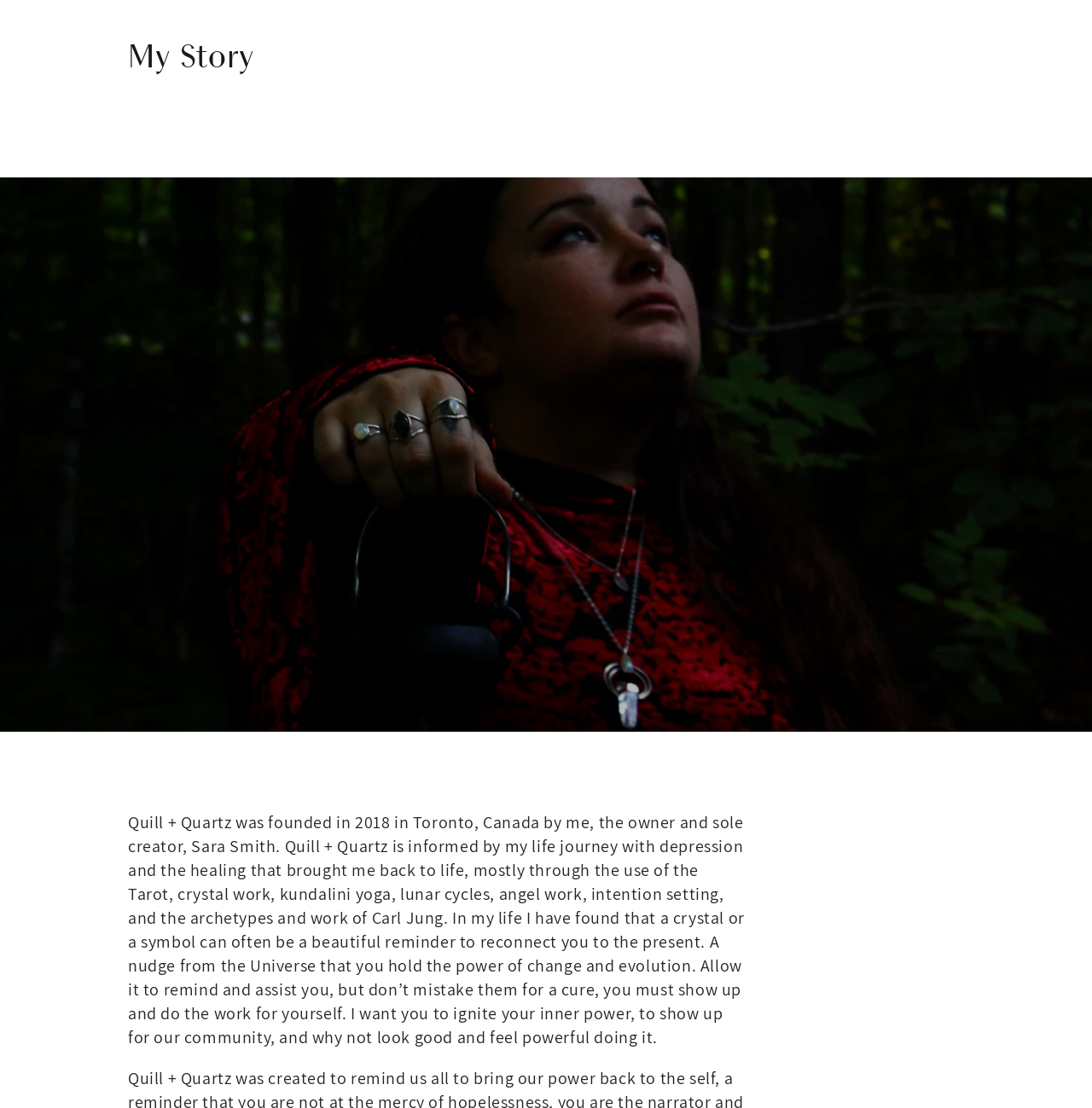Locate the bounding box coordinates of the element that should be clicked to fulfill the instruction: "go to Quill + Quartz homepage".

[0.039, 0.015, 0.175, 0.037]